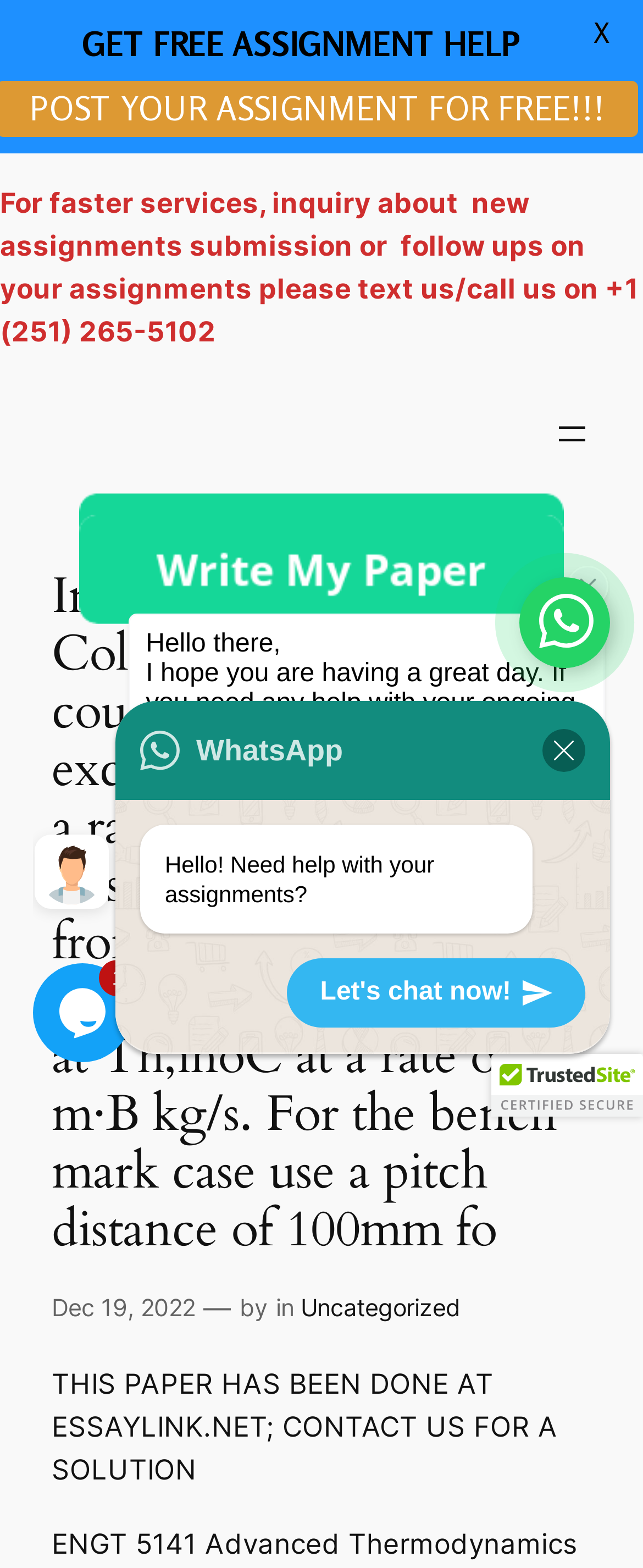Based on the element description: "Uncategorized", identify the UI element and provide its bounding box coordinates. Use four float numbers between 0 and 1, [left, top, right, bottom].

[0.467, 0.824, 0.716, 0.842]